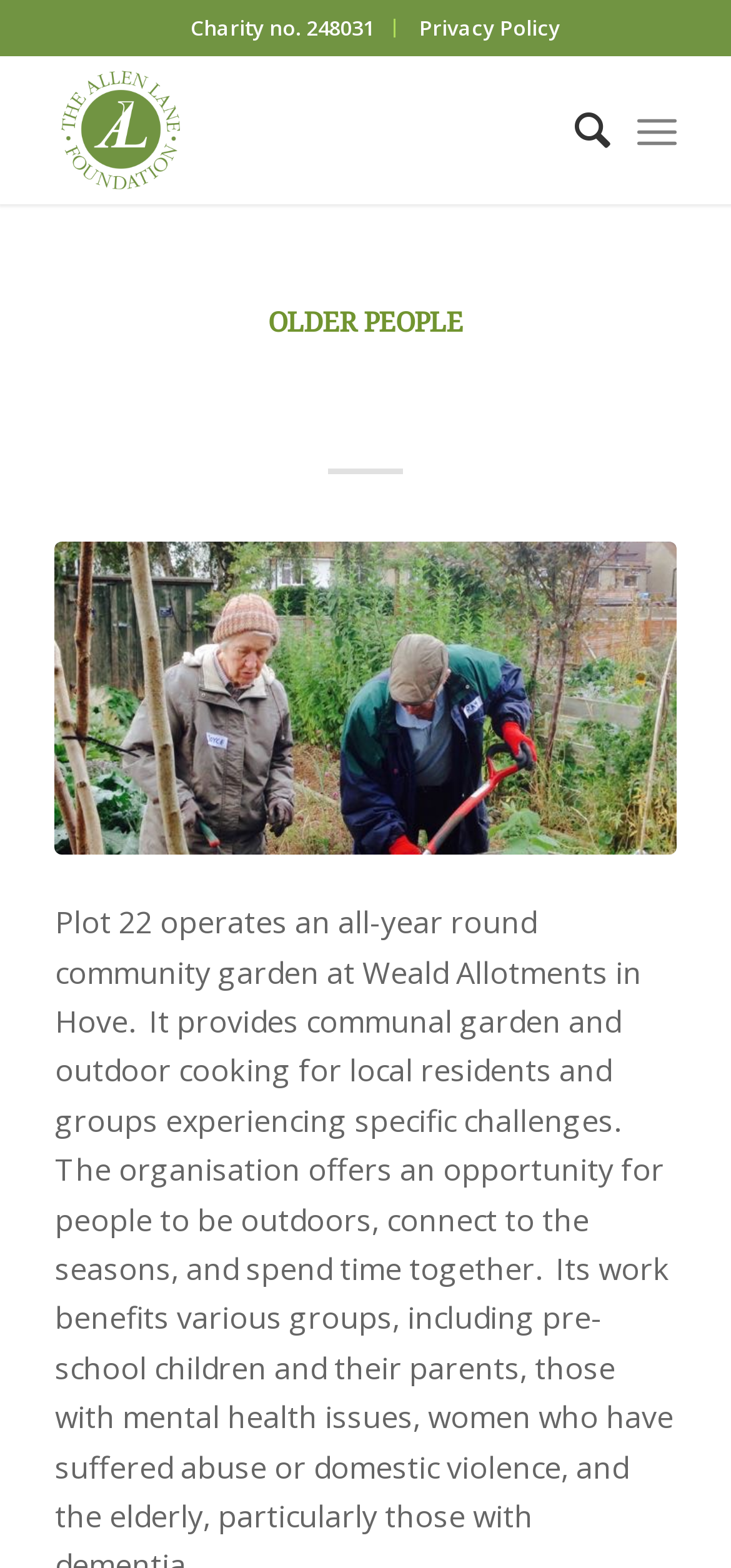Using the description: "Menu Menu", determine the UI element's bounding box coordinates. Ensure the coordinates are in the format of four float numbers between 0 and 1, i.e., [left, top, right, bottom].

[0.871, 0.054, 0.925, 0.111]